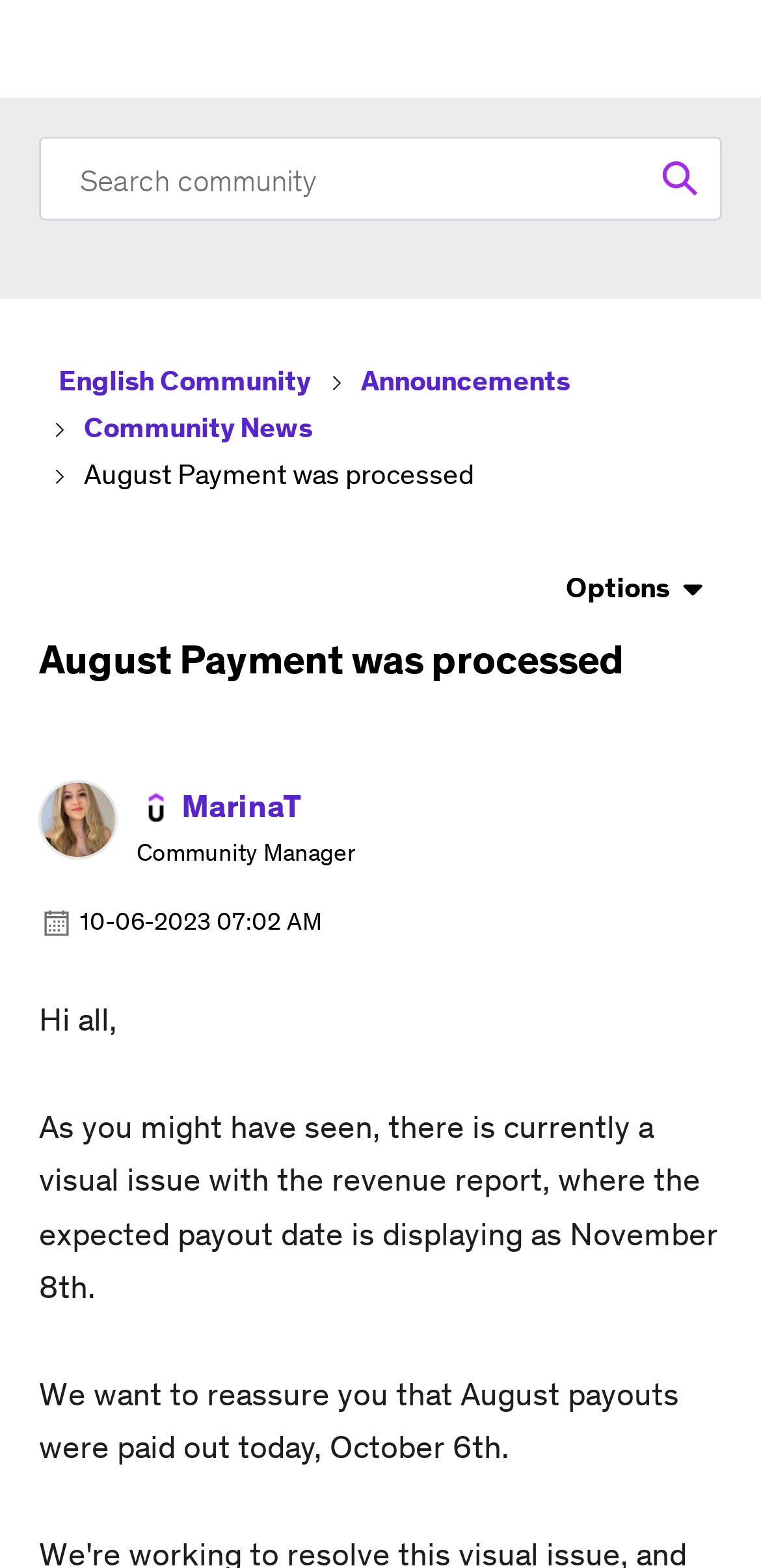Can you determine the bounding box coordinates of the area that needs to be clicked to fulfill the following instruction: "Log in to the Udemy account"?

[0.795, 0.014, 0.949, 0.061]